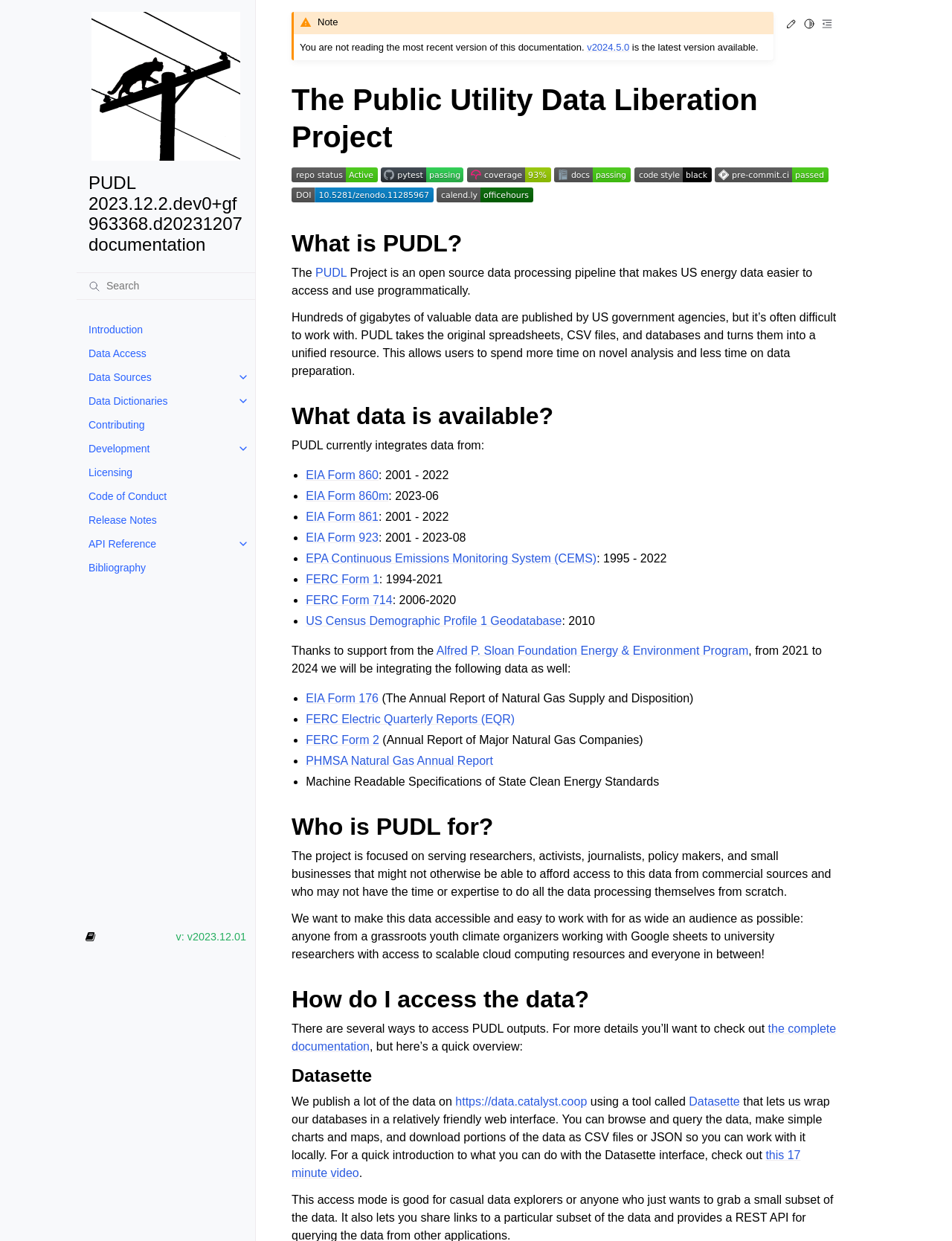Write an elaborate caption that captures the essence of the webpage.

The webpage is a documentation page for the Public Utility Data Liberation (PUDL) project. At the top left corner, there is a logo and a search bar. Below the search bar, there are several links to different sections of the documentation, including Introduction, Data Access, Data Sources, Data Dictionaries, Contributing, Development, Licensing, Code of Conduct, Release Notes, and API Reference. Each of these links has a toggle navigation button next to it.

On the top right corner, there is a note indicating the version of the documentation, with a link to edit the page. There are also buttons to toggle the light/dark/auto color theme and to access the contents.

Below the top navigation bar, there is a heading that reads "The Public Utility Data Liberation Project" followed by a link to the project status, which is active. There are also links to PyTest status, codecov test coverage, read the docs build status, and other project-related information.

The main content of the page is divided into several sections. The first section explains what PUDL is, which is an open-source data processing pipeline that makes US energy data easier to access and use programmatically. The section also describes the problem that PUDL solves, which is that hundreds of gigabytes of valuable data are published by US government agencies, but it's often difficult to work with.

The next section explains what data is available in PUDL, which currently integrates data from several sources, including EIA Form 860, EIA Form 860m, EIA Form 861, and EIA Form 923, as well as the EPA Continuous Emissions Monitoring System (CEMS). Each of these sources has a link to more information and a description of the time period covered.